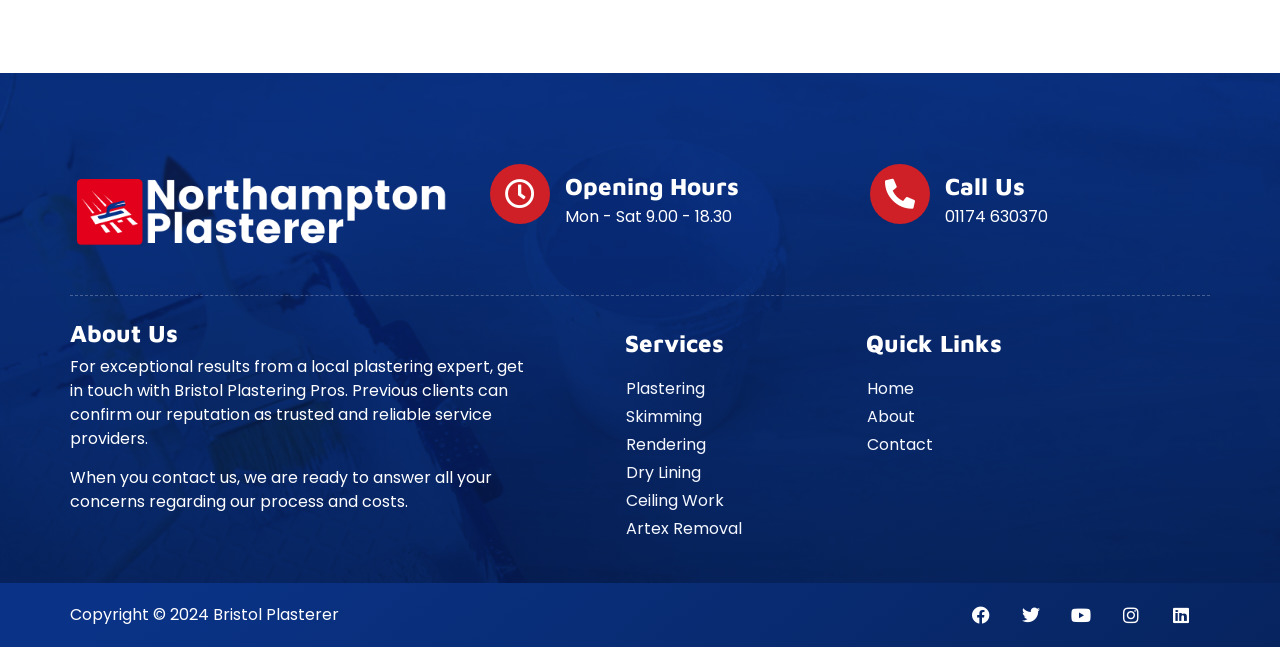Find the bounding box coordinates of the element to click in order to complete this instruction: "go to the home page". The bounding box coordinates must be four float numbers between 0 and 1, denoted as [left, top, right, bottom].

[0.653, 0.58, 0.934, 0.623]